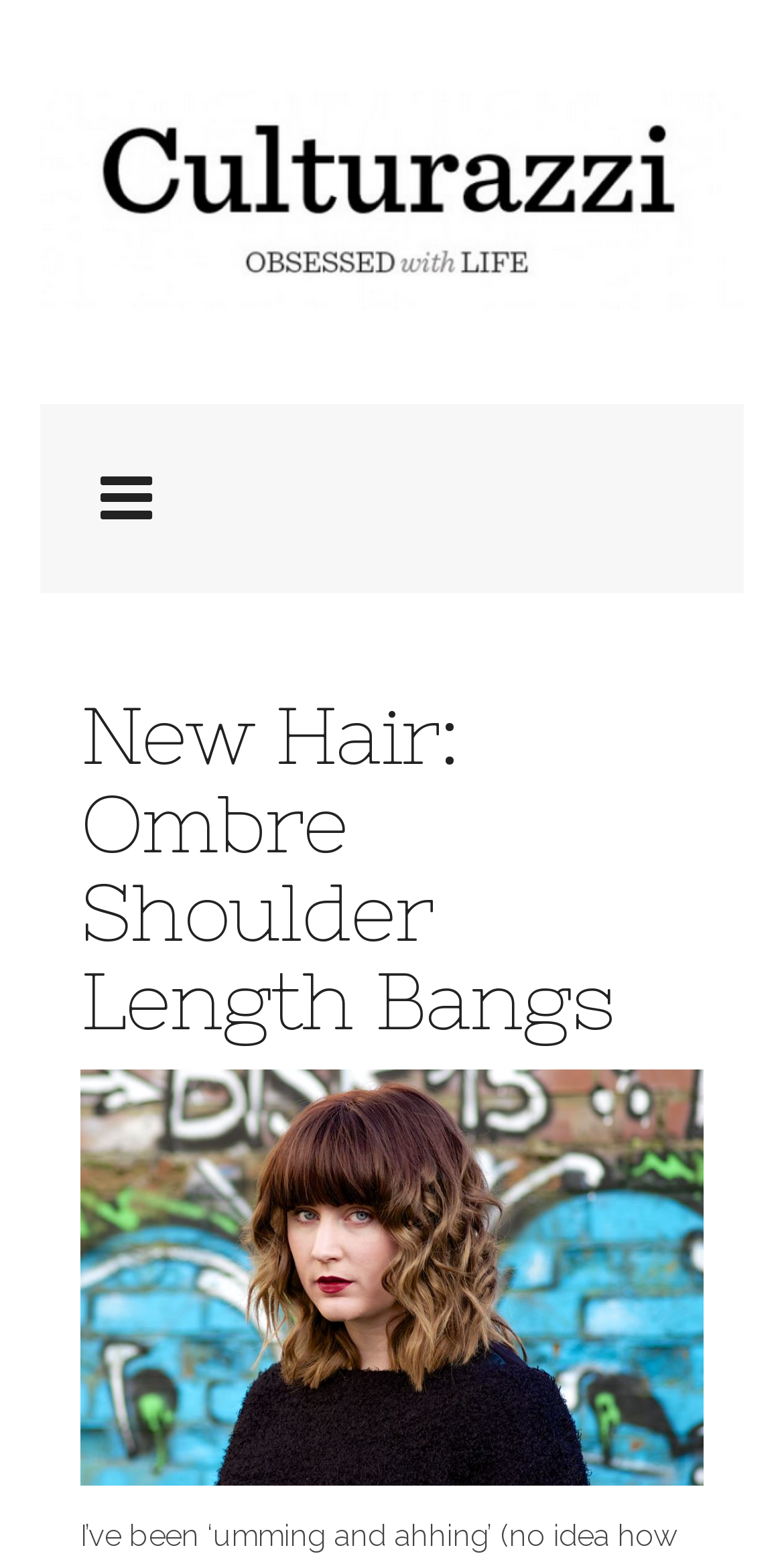Using the information in the image, could you please answer the following question in detail:
What is the name of the image below the blog post title?

The image below the blog post title is labeled as 'HeadShot Look 1', which can be found in the image element with the corresponding bounding box coordinates.